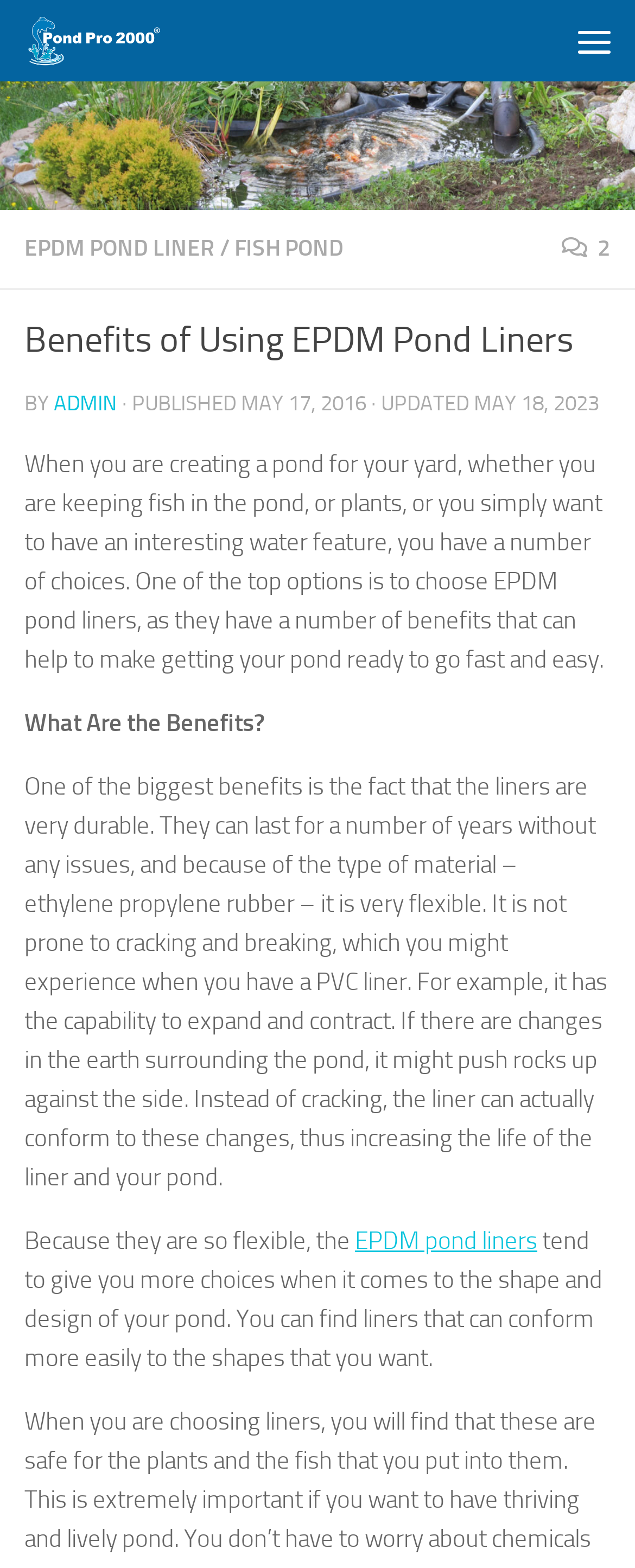What is the main topic of this webpage?
Provide a comprehensive and detailed answer to the question.

Based on the content of the webpage, it appears that the main topic is discussing the benefits of using EPDM pond liners, specifically their durability and flexibility, and how they can be used to create a pond for fish, plants, or as a water feature.